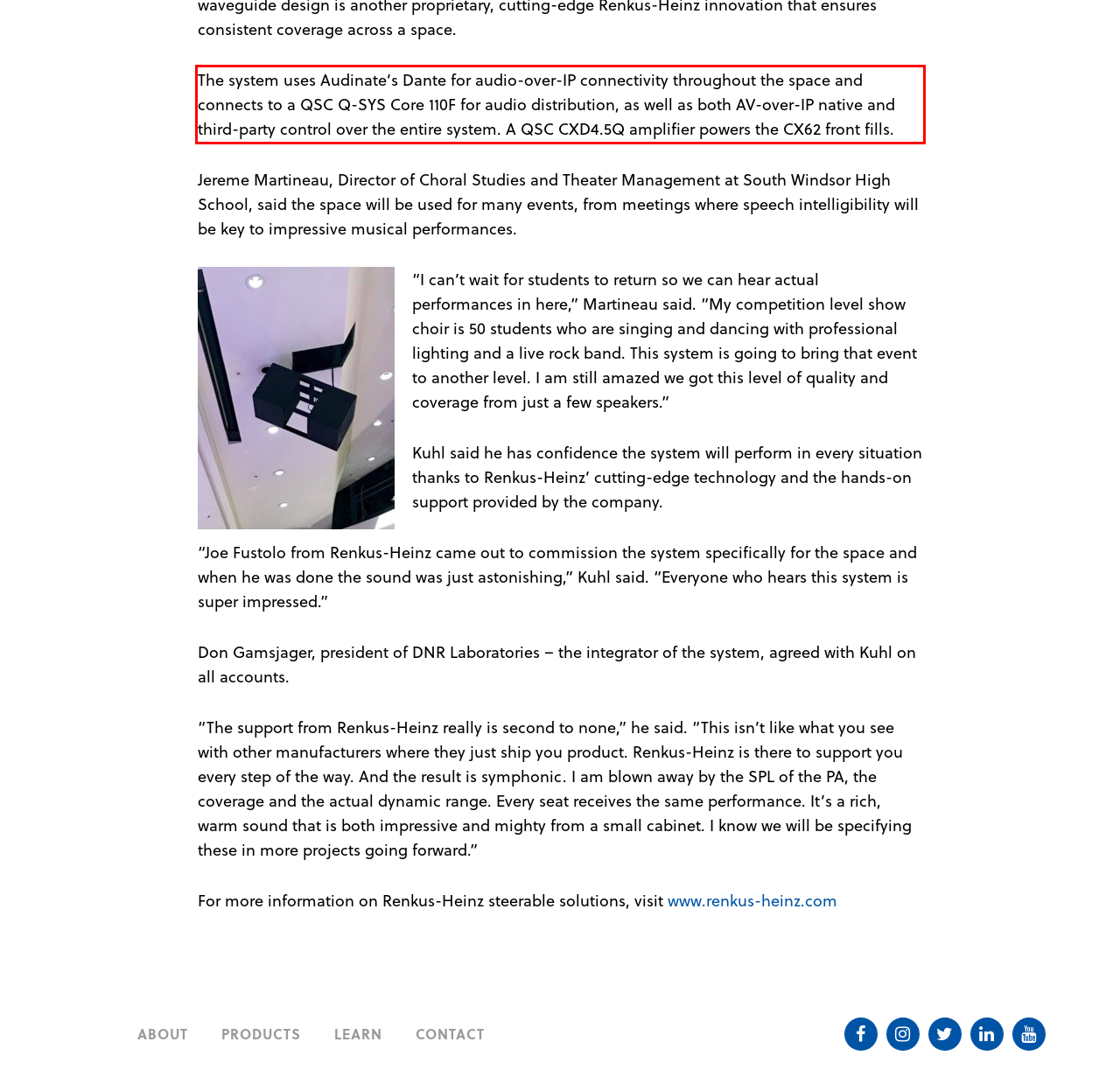Identify the red bounding box in the webpage screenshot and perform OCR to generate the text content enclosed.

The system uses Audinate’s Dante for audio-over-IP connectivity throughout the space and connects to a QSC Q-SYS Core 110F for audio distribution, as well as both AV-over-IP native and third-party control over the entire system. A QSC CXD4.5Q amplifier powers the CX62 front fills.